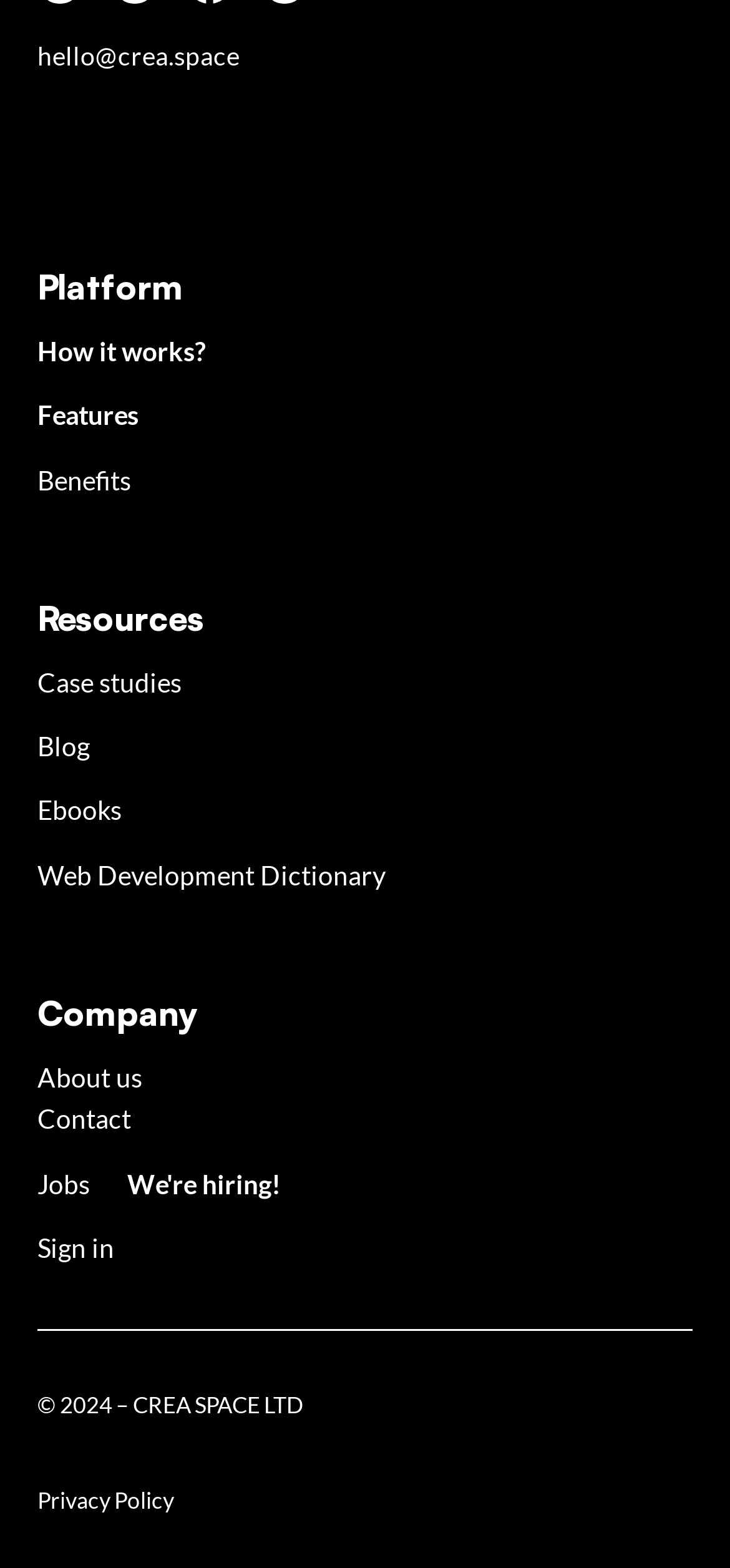Please mark the bounding box coordinates of the area that should be clicked to carry out the instruction: "Contact us through email".

None